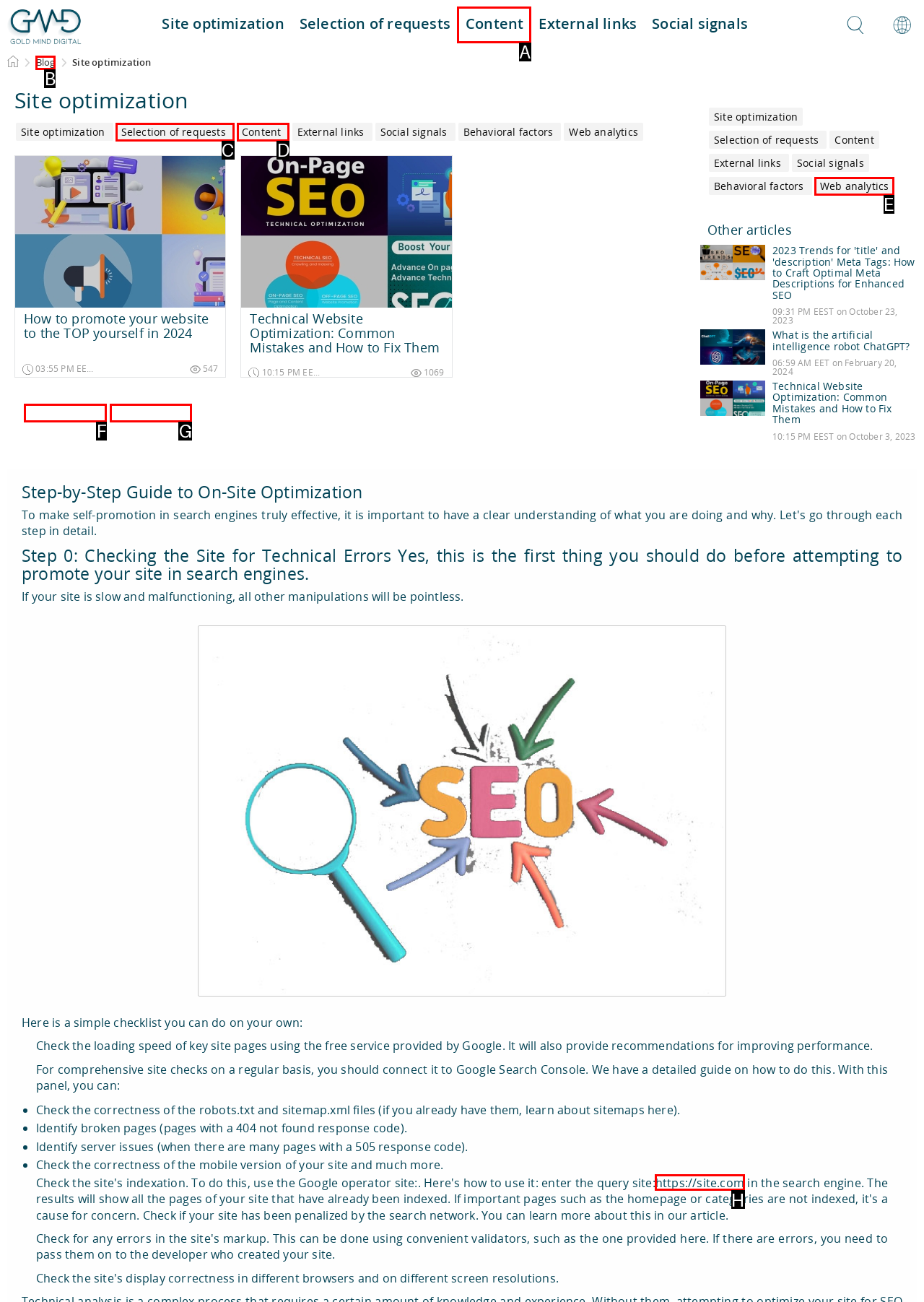Select the option that fits this description: Content
Answer with the corresponding letter directly.

D